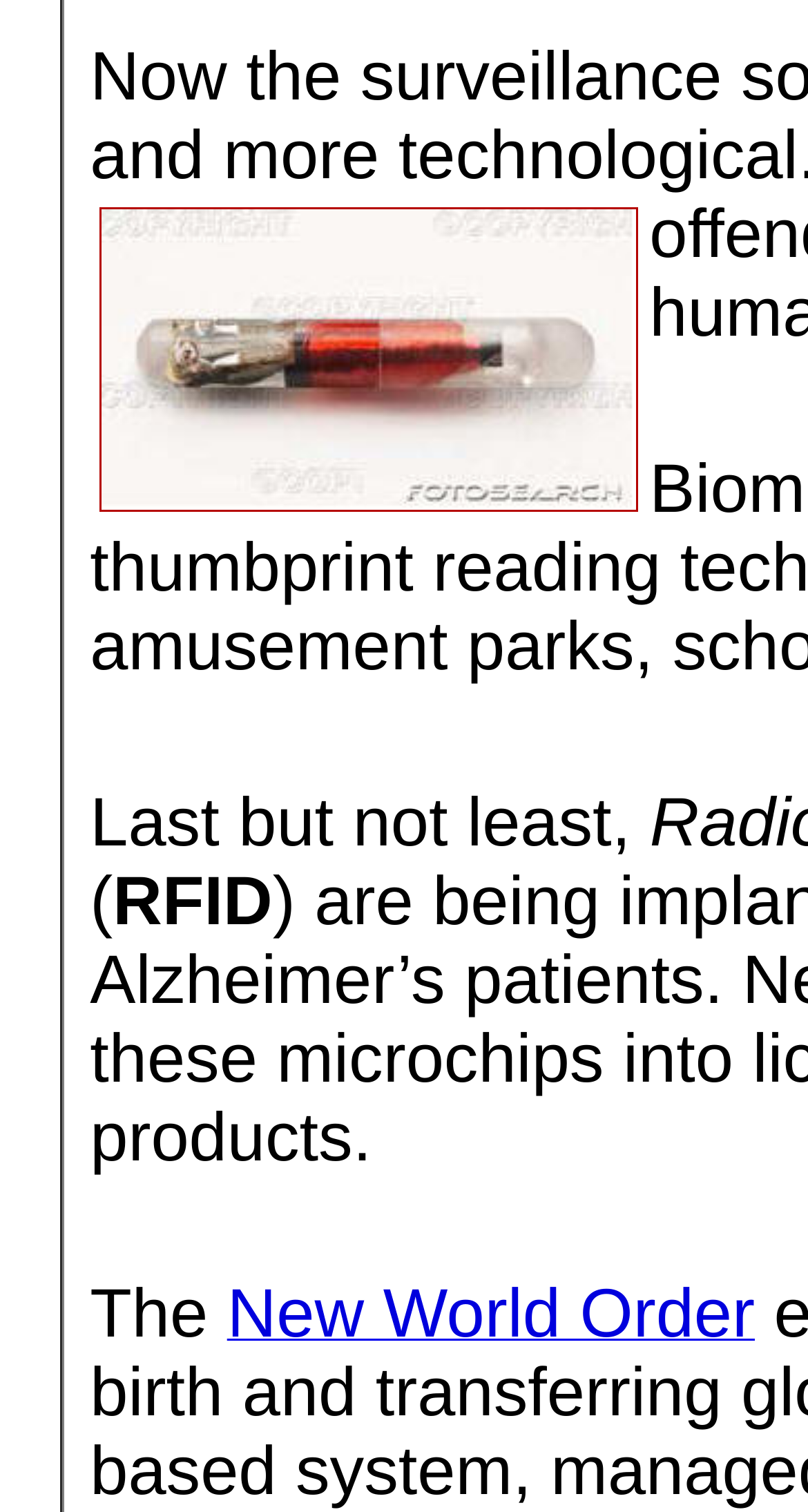What is the first word of the sentence?
Provide a concise answer using a single word or phrase based on the image.

Last